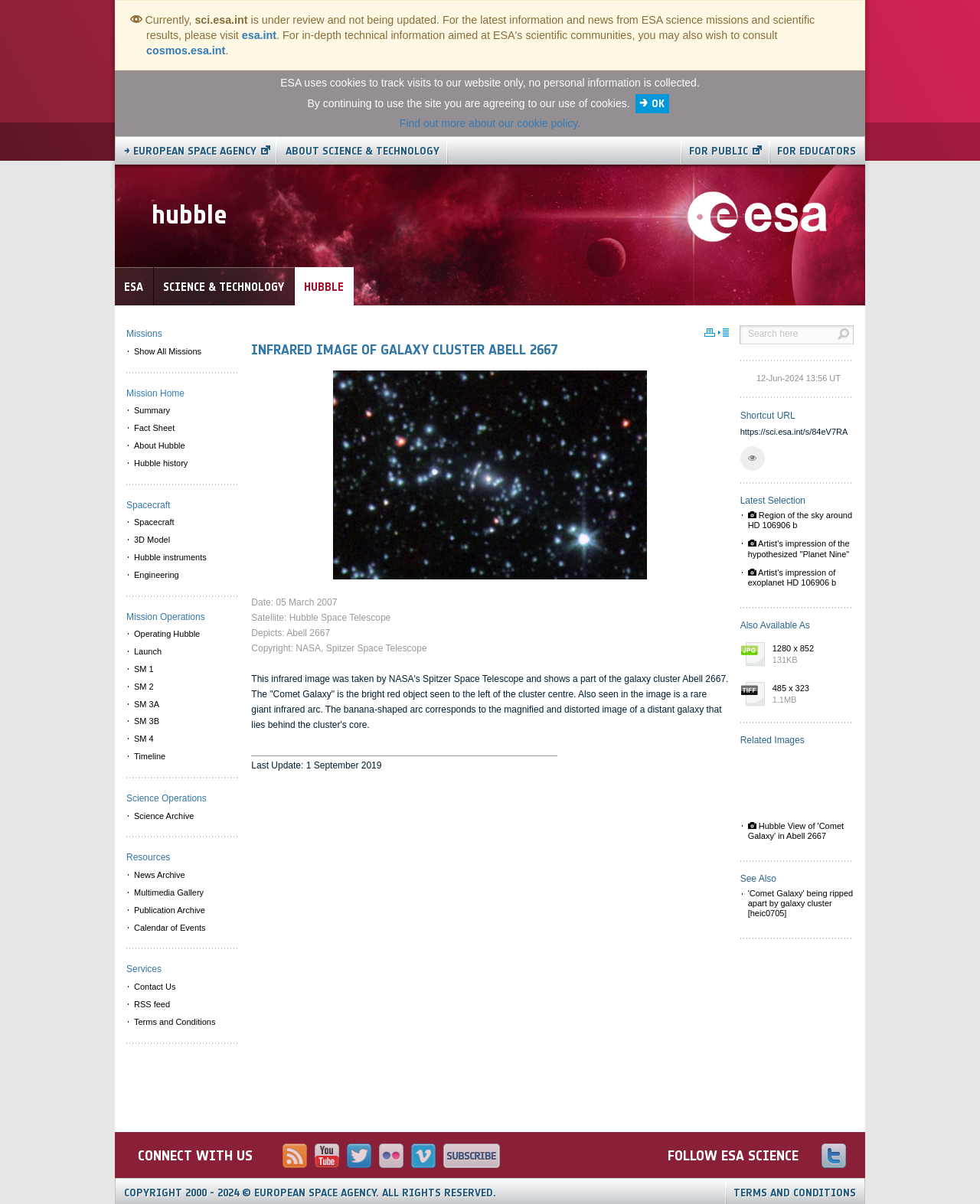Craft a detailed narrative of the webpage's structure and content.

The webpage is about the European Space Agency (ESA) and its Science and Technology section, specifically featuring an infrared image of the galaxy cluster Abell 2667 taken by NASA's Spitzer Space Telescope. 

At the top of the page, there is a navigation menu with links to EUROPEAN SPACE AGENCY, ABOUT SCIENCE & TECHNOLOGY, FOR PUBLIC, and FOR EDUCATORS. Below this menu, there is a heading "hubble" and an ESA logo image.

The main content of the page is divided into sections. On the left side, there are menus and links related to Missions, Spacecraft, Mission Operations, Science Operations, Resources, and Services. These menus have sub-items that provide more specific information.

On the right side, there is a section dedicated to the infrared image of the galaxy cluster Abell 2667. The image is not described, but there is a heading with the title of the image, followed by details about the image, including the date it was taken, the satellite used, and the copyright information. Below this, there is a paragraph describing the image, mentioning the "Comet Galaxy" and a rare giant infrared arc.

Further down the page, there is a section with a search box and a button. Below this, there is a section with a shortcut URL and a button. The page also features a section with a latest selection of links to other articles or images, including "Region of the sky around HD 106906 b" and "Artist's impression of the hypothesized 'Planet Nine'".

At the bottom of the page, there are links to ESA's cookie policy and a notice about the website being under review and not being updated.